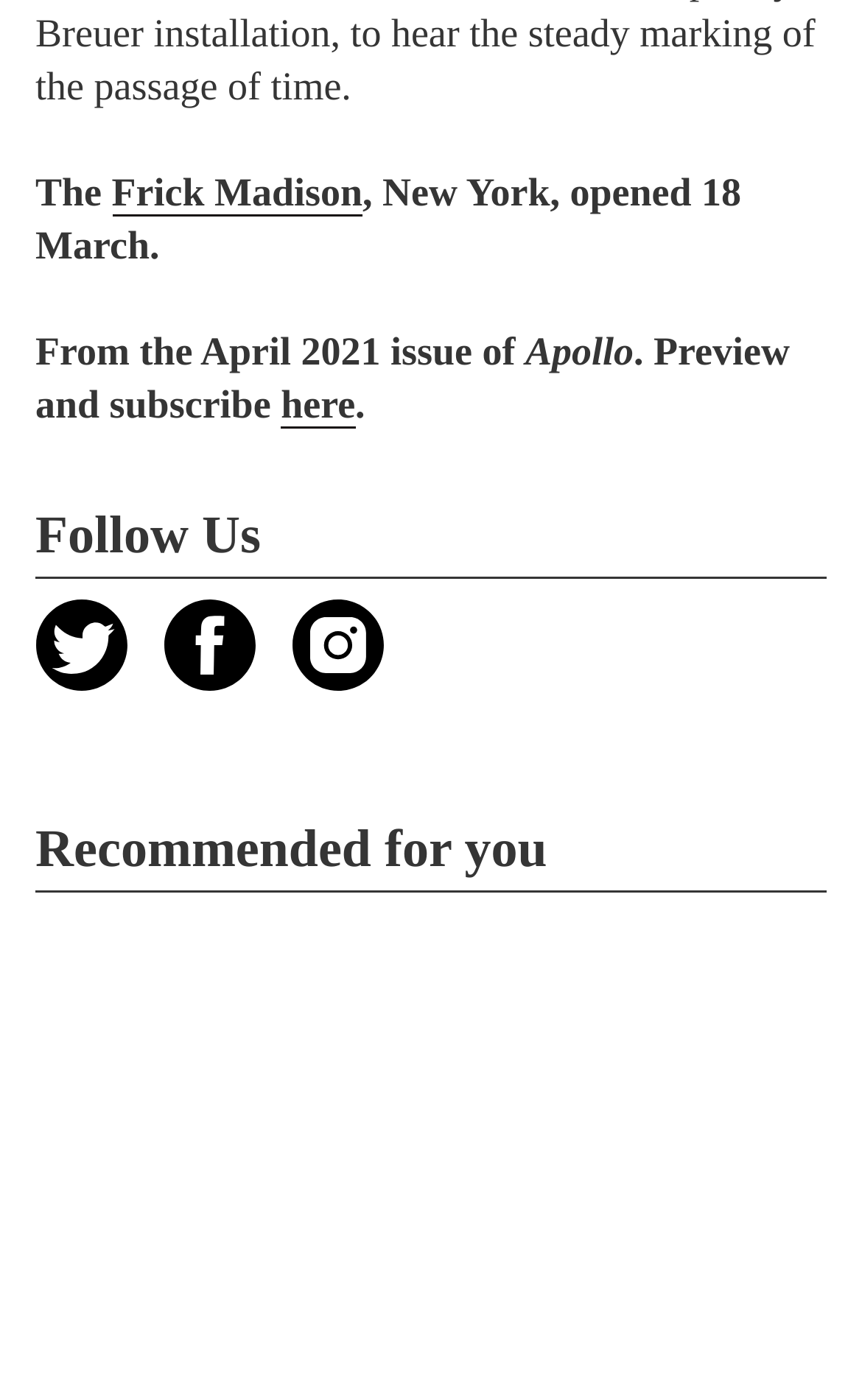What is the section below the 'Follow Us' heading?
Kindly give a detailed and elaborate answer to the question.

The section below the 'Follow Us' heading contains several link elements with icons, which suggests that they are social media links, allowing users to follow the magazine or museum on different platforms.